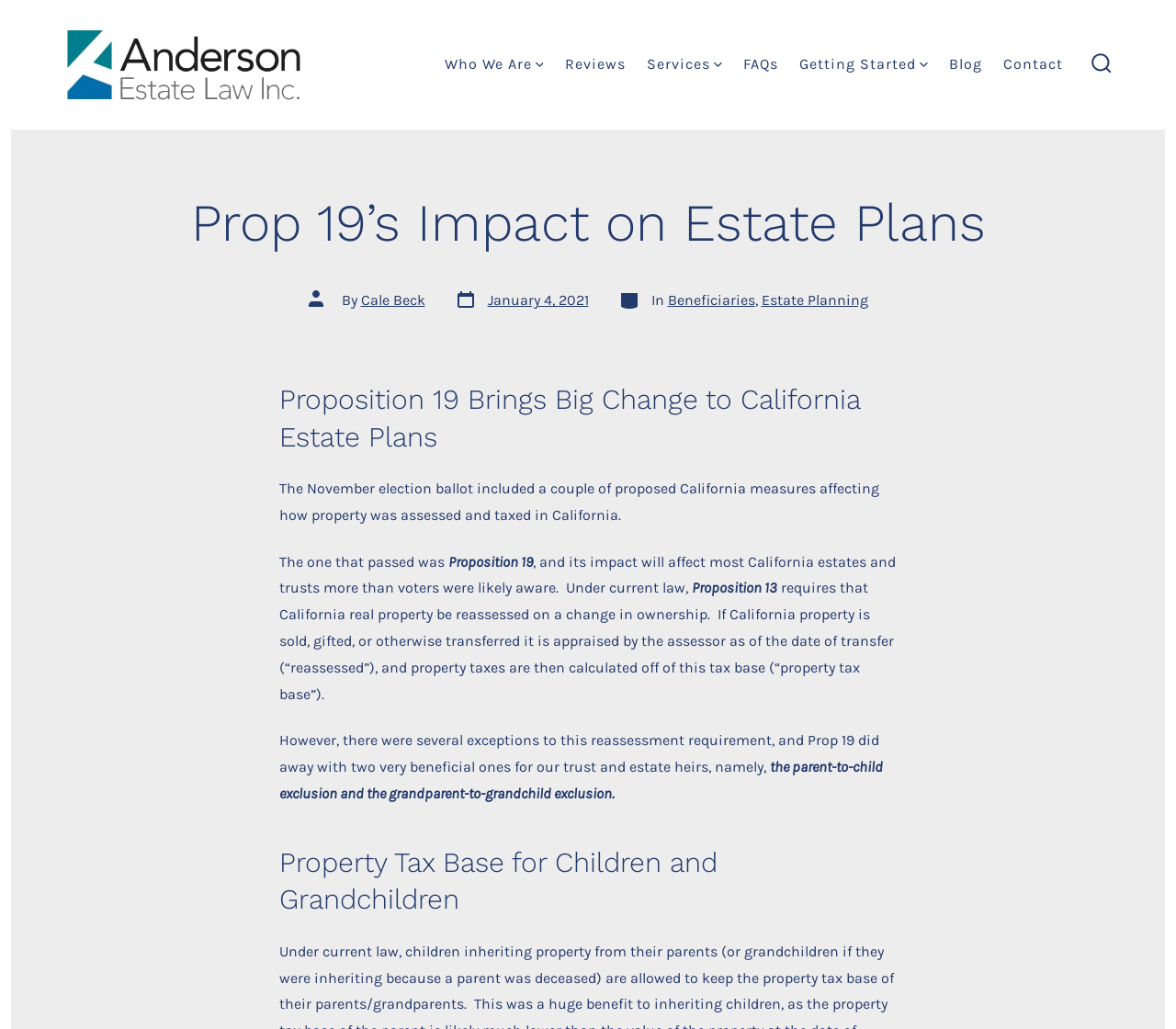Please determine the bounding box coordinates of the section I need to click to accomplish this instruction: "Search for something".

None